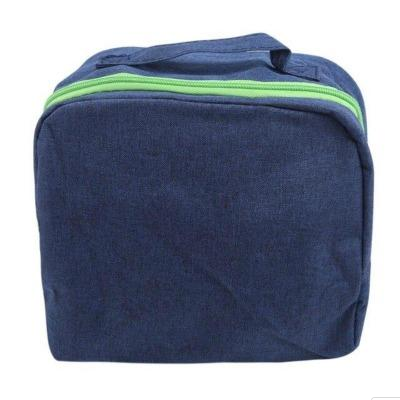Please provide a brief answer to the question using only one word or phrase: 
What is the color of the fabric?

Navy blue